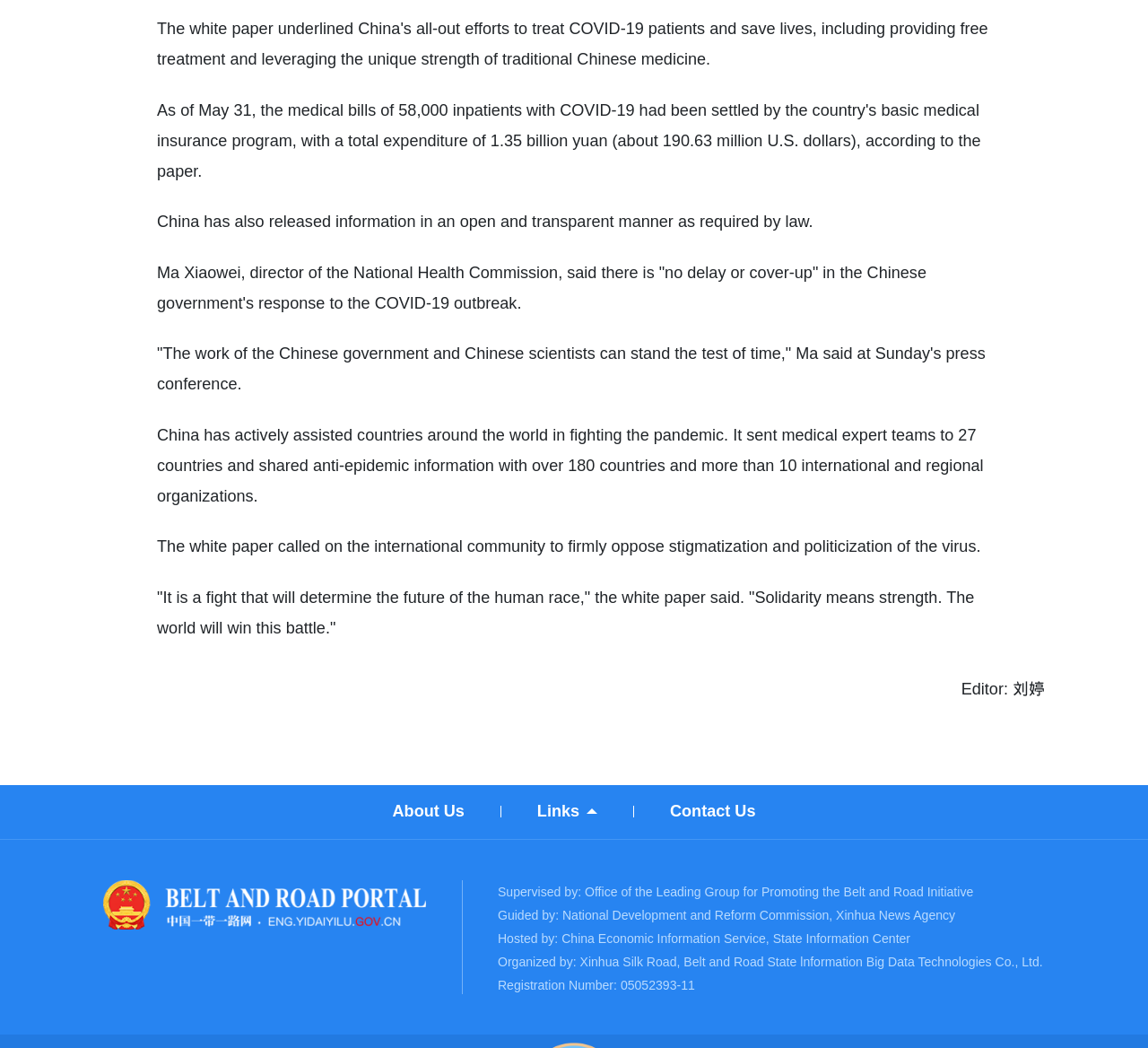Please determine the bounding box coordinates of the clickable area required to carry out the following instruction: "Click on 'Contact Us'". The coordinates must be four float numbers between 0 and 1, represented as [left, top, right, bottom].

[0.584, 0.763, 0.658, 0.786]